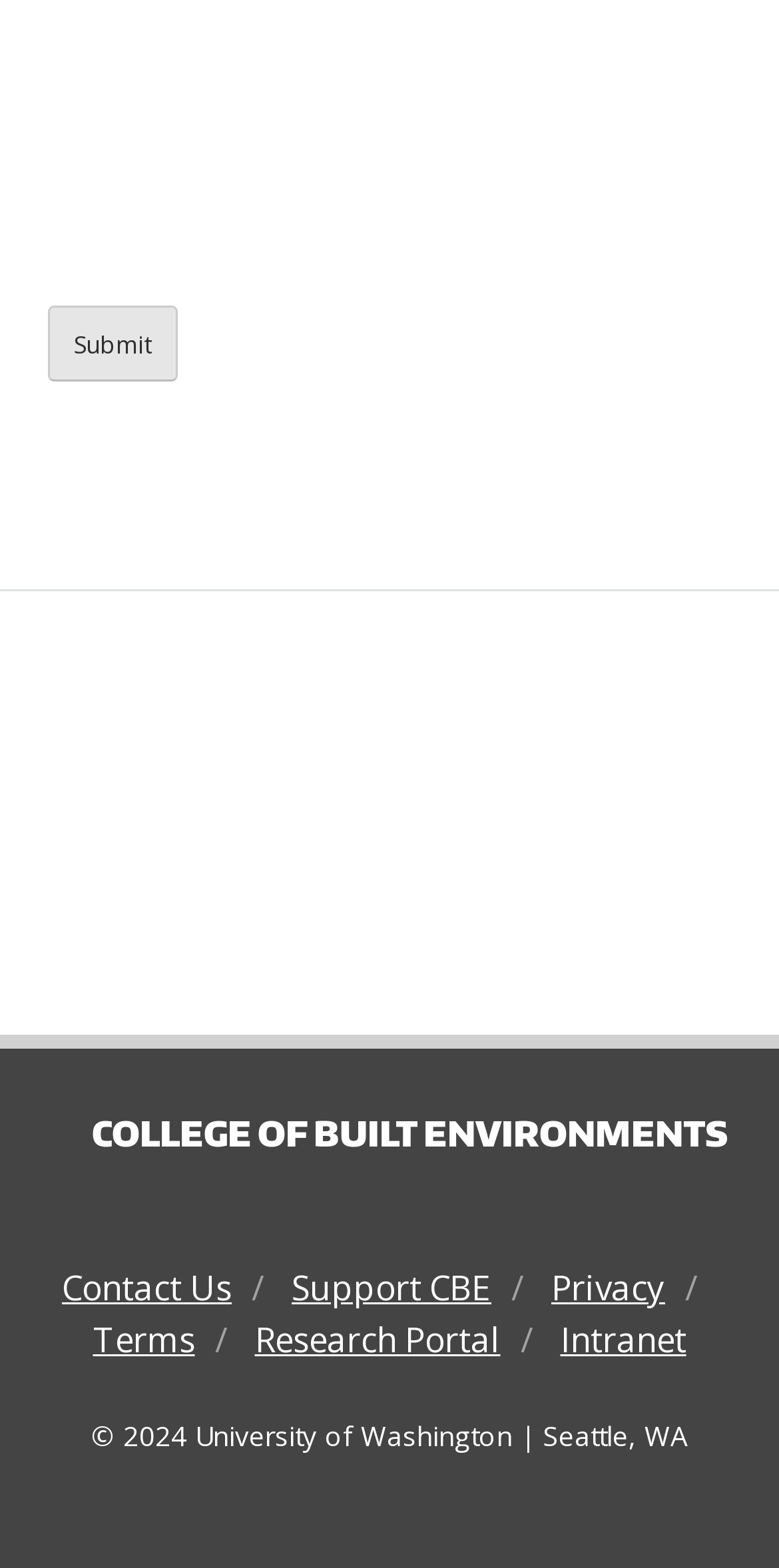What is the name of the college?
Refer to the image and give a detailed response to the question.

I found the answer by looking at the link element with the text 'COLLEGE OF BUILT ENVIRONMENTS' which is a child of the contentinfo element.